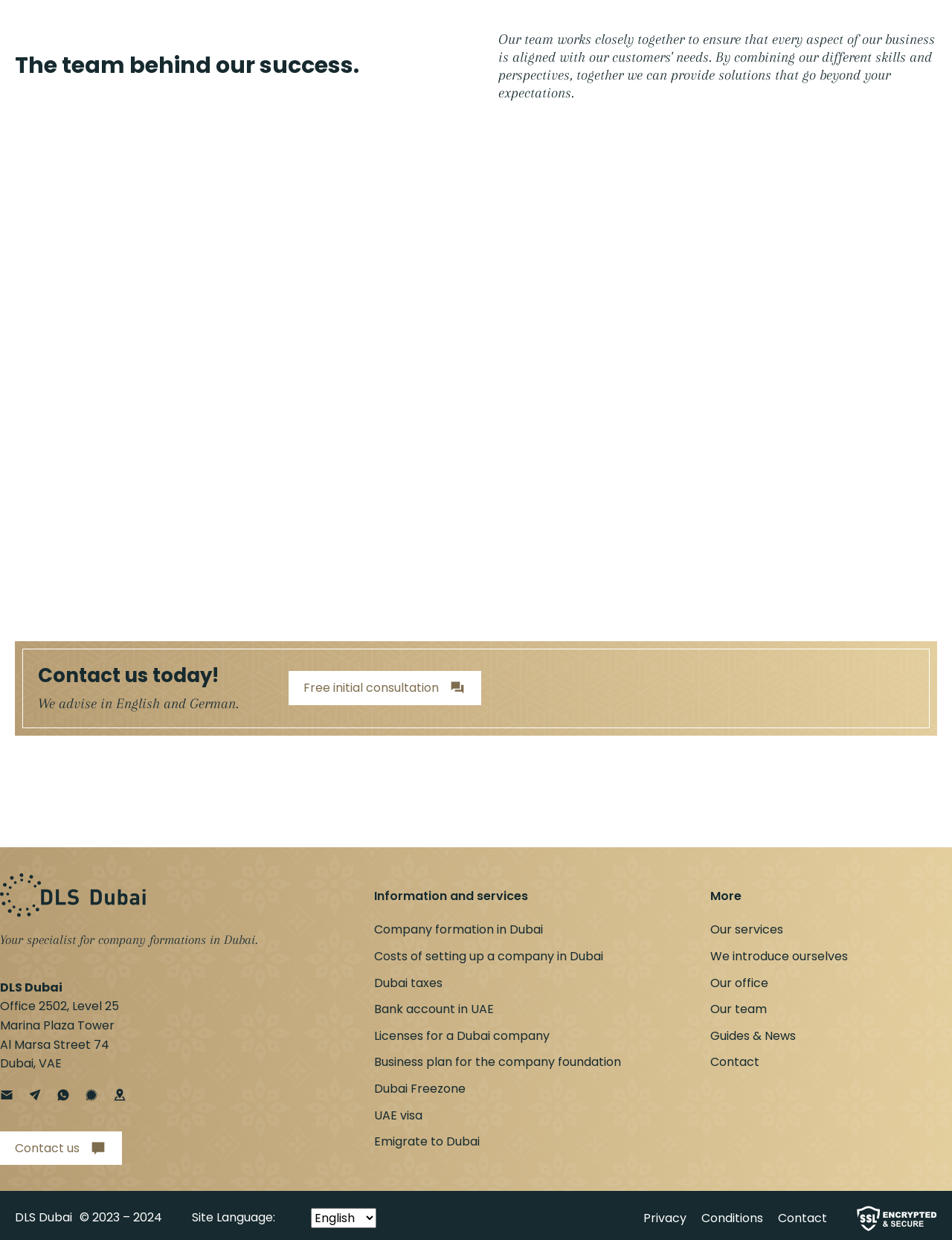Identify the bounding box for the element characterized by the following description: "name="user[email]" placeholder="Email"".

None